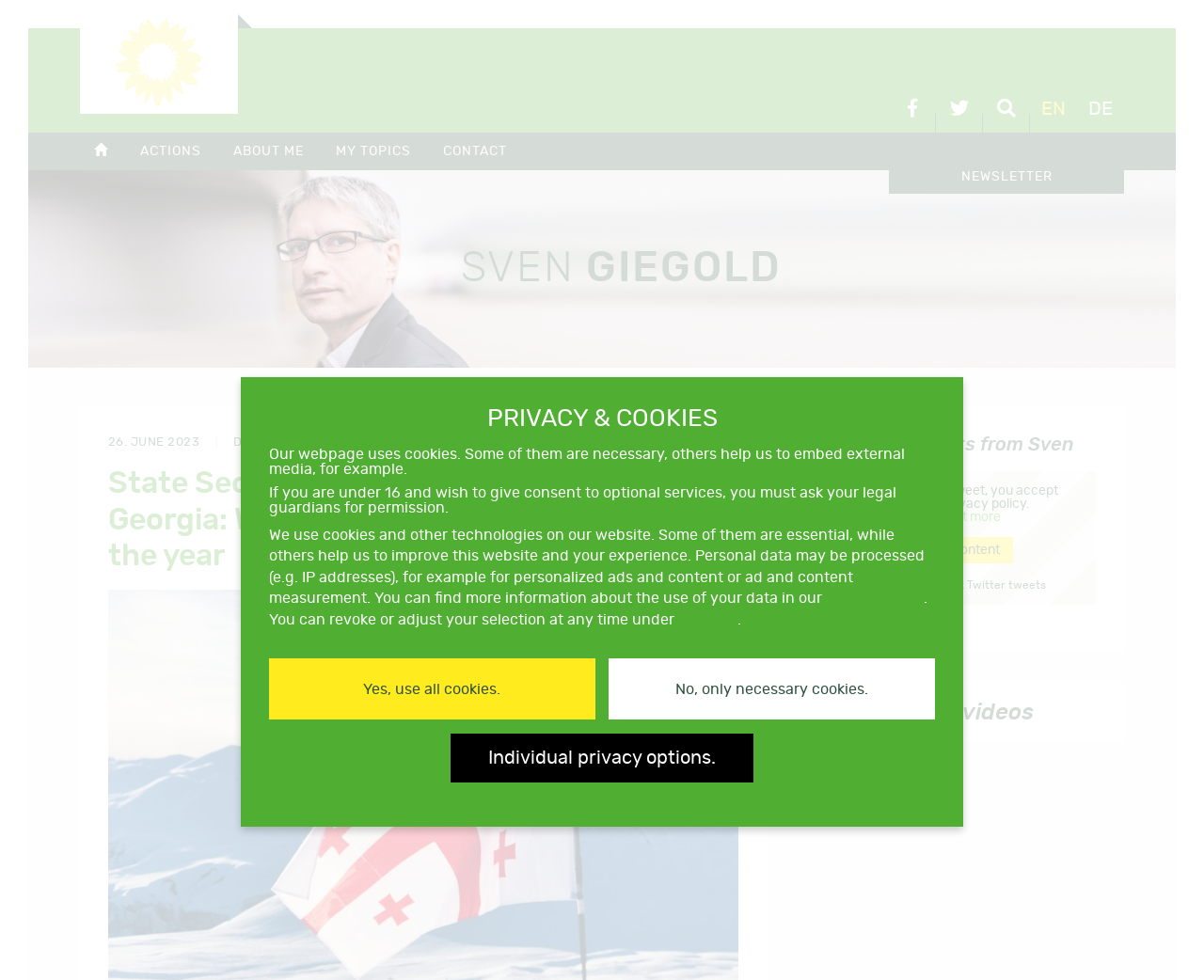Construct a comprehensive caption that outlines the webpage's structure and content.

This webpage is about Sven Giegold, a State Secretary at the Federal Ministry for Economic Affairs and Climate Action. At the top left, there is a link to "DIE GRÜNEN/EFA im Europäischen Parlament" accompanied by an image. On the top right, there are several social media links and a language selection option with "EN" and "DE" choices. 

Below the top section, there is a navigation menu with links to "Home", "ACTIONS", "ABOUT ME", "MY TOPICS", "CONTACT", and "NEWSLETTER". 

The main content of the webpage is about Sven Giegold's talks in Georgia, with a heading "State Secretary Giegold after talks in Georgia: We need good news by the end of the year". The article is dated "26. JUNE 2023" and has a link to a German version of the article.

On the right side of the webpage, there is a section with the latest tweets from Sven, including a "Load content" button and a checkbox to always unlock Twitter tweets. Below this section, there is a section with the latest videos.

At the bottom of the webpage, there is a section about privacy and cookies, explaining how the webpage uses cookies and other technologies. This section includes links to a privacy policy and settings, as well as buttons to choose individual privacy options.